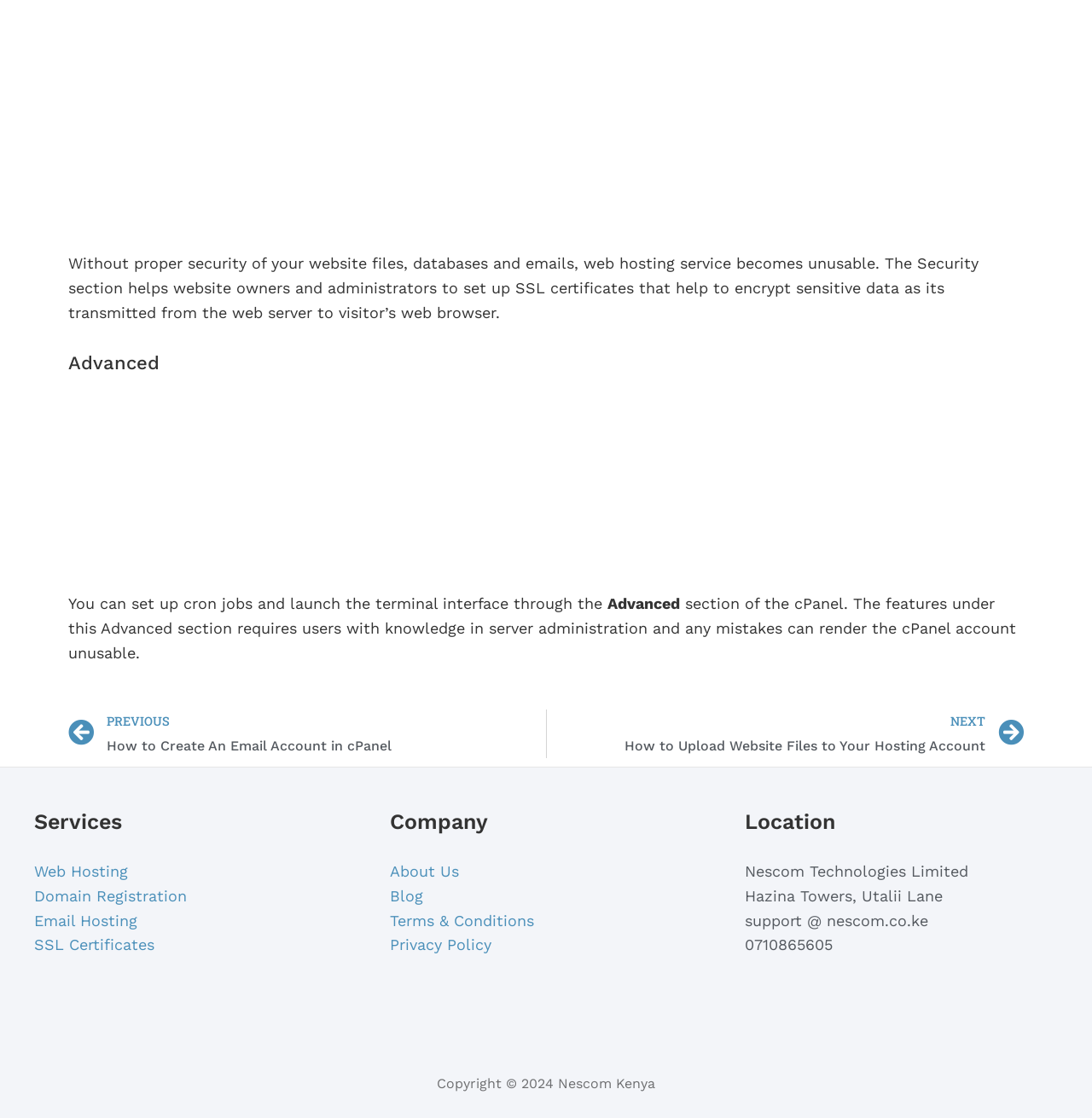Determine the bounding box coordinates of the element's region needed to click to follow the instruction: "Click on the 'SSL Certificates' link". Provide these coordinates as four float numbers between 0 and 1, formatted as [left, top, right, bottom].

[0.031, 0.837, 0.141, 0.853]